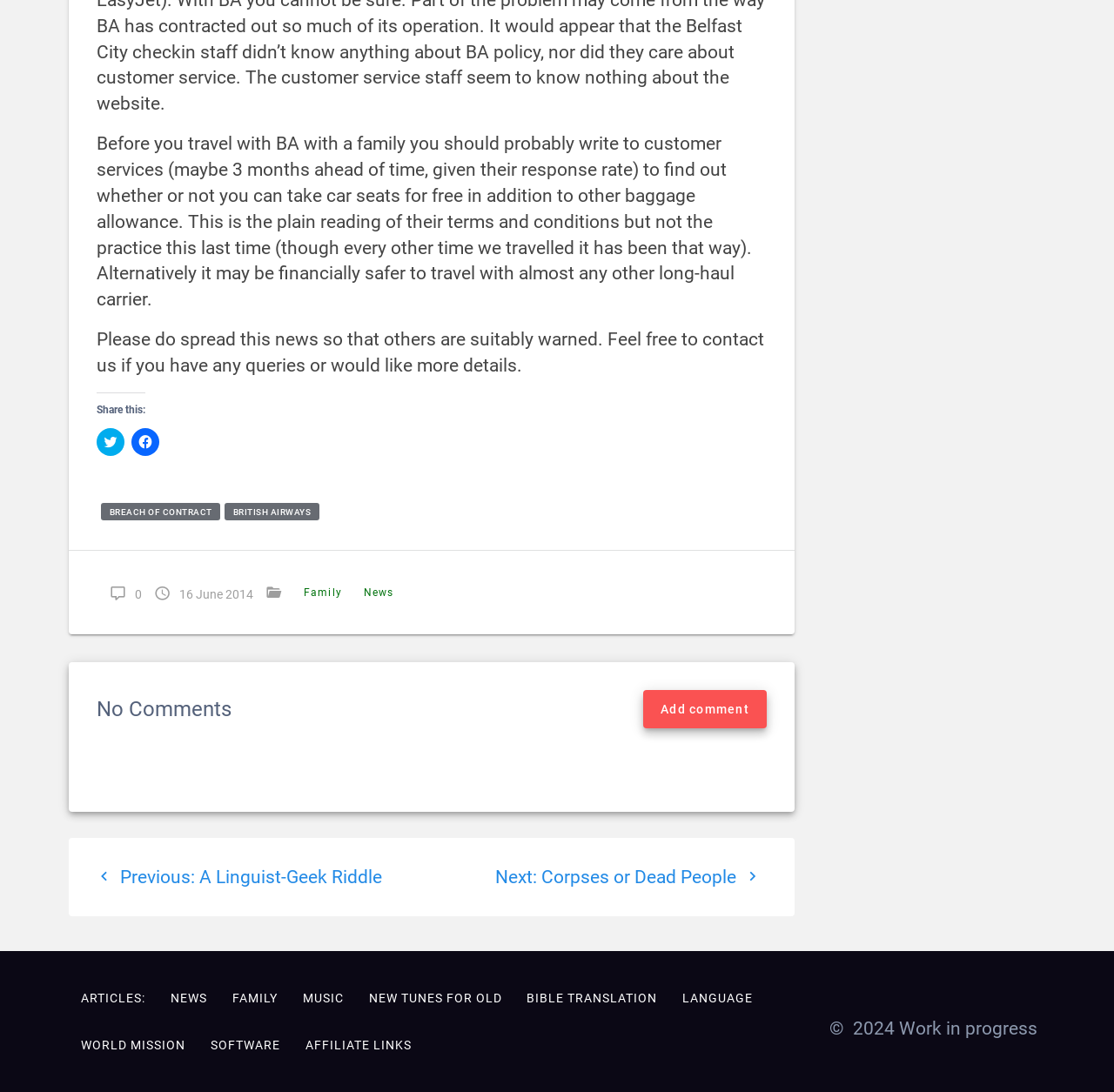Determine the bounding box coordinates of the clickable element to achieve the following action: 'View articles'. Provide the coordinates as four float values between 0 and 1, formatted as [left, top, right, bottom].

[0.062, 0.892, 0.142, 0.936]